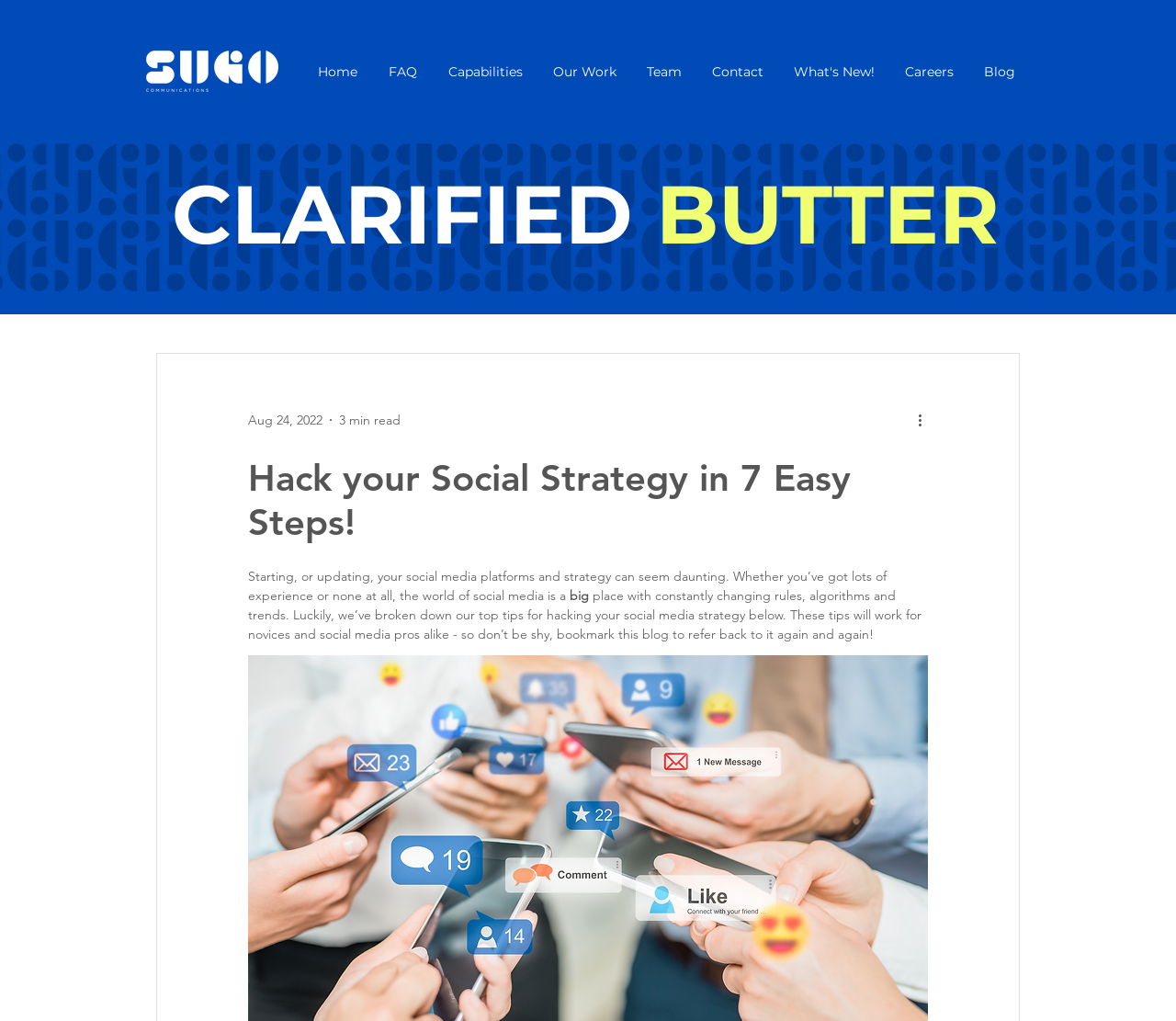Please find the bounding box for the UI component described as follows: "Capabilities".

[0.366, 0.048, 0.456, 0.093]